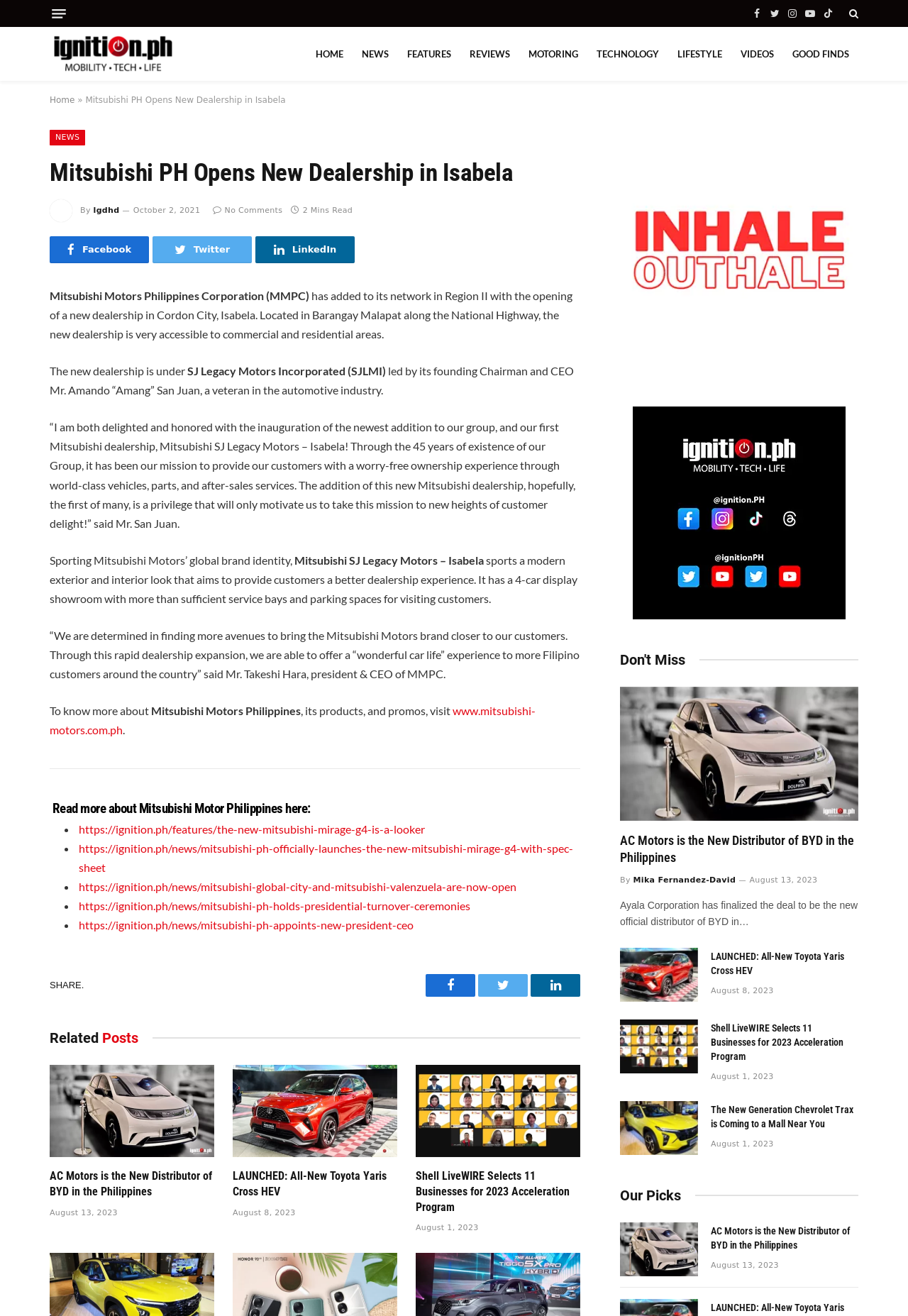Locate the bounding box coordinates of the area that needs to be clicked to fulfill the following instruction: "Share on Facebook". The coordinates should be in the format of four float numbers between 0 and 1, namely [left, top, right, bottom].

[0.825, 0.0, 0.843, 0.02]